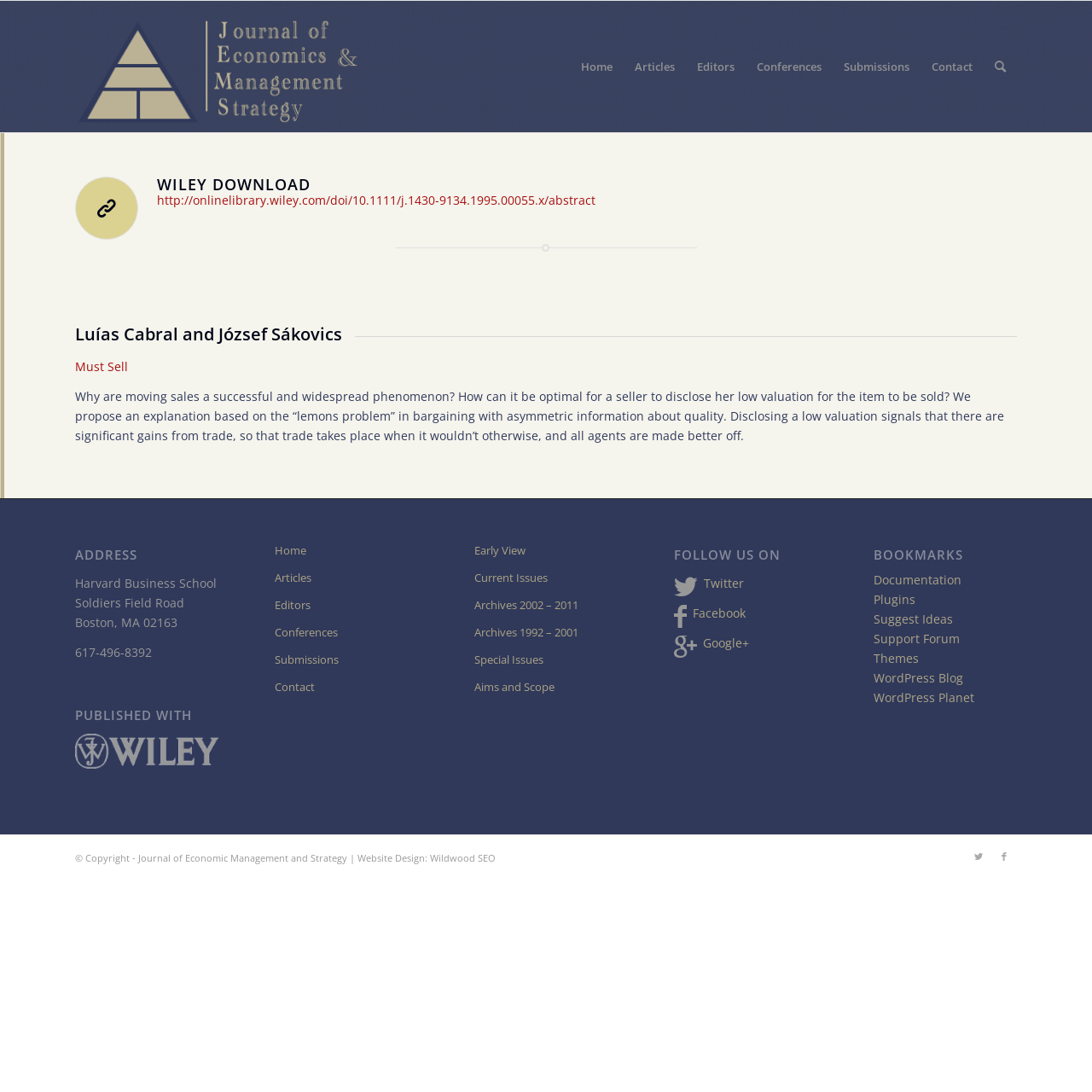Generate a comprehensive description of the contents of the webpage.

The webpage is about the Journal of Economics & Management Strategy. At the top, there is a logo and a link to the journal's homepage, followed by a navigation menu with links to various sections such as Articles, Editors, Conferences, Submissions, and Contact.

Below the navigation menu, there is a main content area that takes up most of the page. It starts with a header that reads "WILEY DOWNLOAD" and a link to an abstract of an article. Underneath, there is a heading that reads "Luías Cabral and József Sákovics", followed by a link to "Must Sell" and a summary of an article that discusses the concept of "lemons problem" in bargaining with asymmetric information about quality.

On the right side of the main content area, there is a section that displays the journal's address, including Harvard Business School, Soldiers Field Road, Boston, MA 02163, and a phone number. Below the address, there is a section that reads "PUBLISHED WITH" and features a Wiley logo.

Further down the page, there are several sections that provide links to various resources, including a navigation menu that duplicates the one at the top, links to Early View, Current Issues, Archives, Special Issues, and Aims and Scope. There is also a section that reads "FOLLOW US ON" and features links to Twitter, Facebook, and Google+.

At the bottom of the page, there is a section that reads "BOOKMARKS" and provides links to Documentation, Plugins, Suggest Ideas, Support Forum, Themes, WordPress Blog, and WordPress Planet. Finally, there is a footer section that displays the copyright information and a link to the website designer, Wildwood SEO.